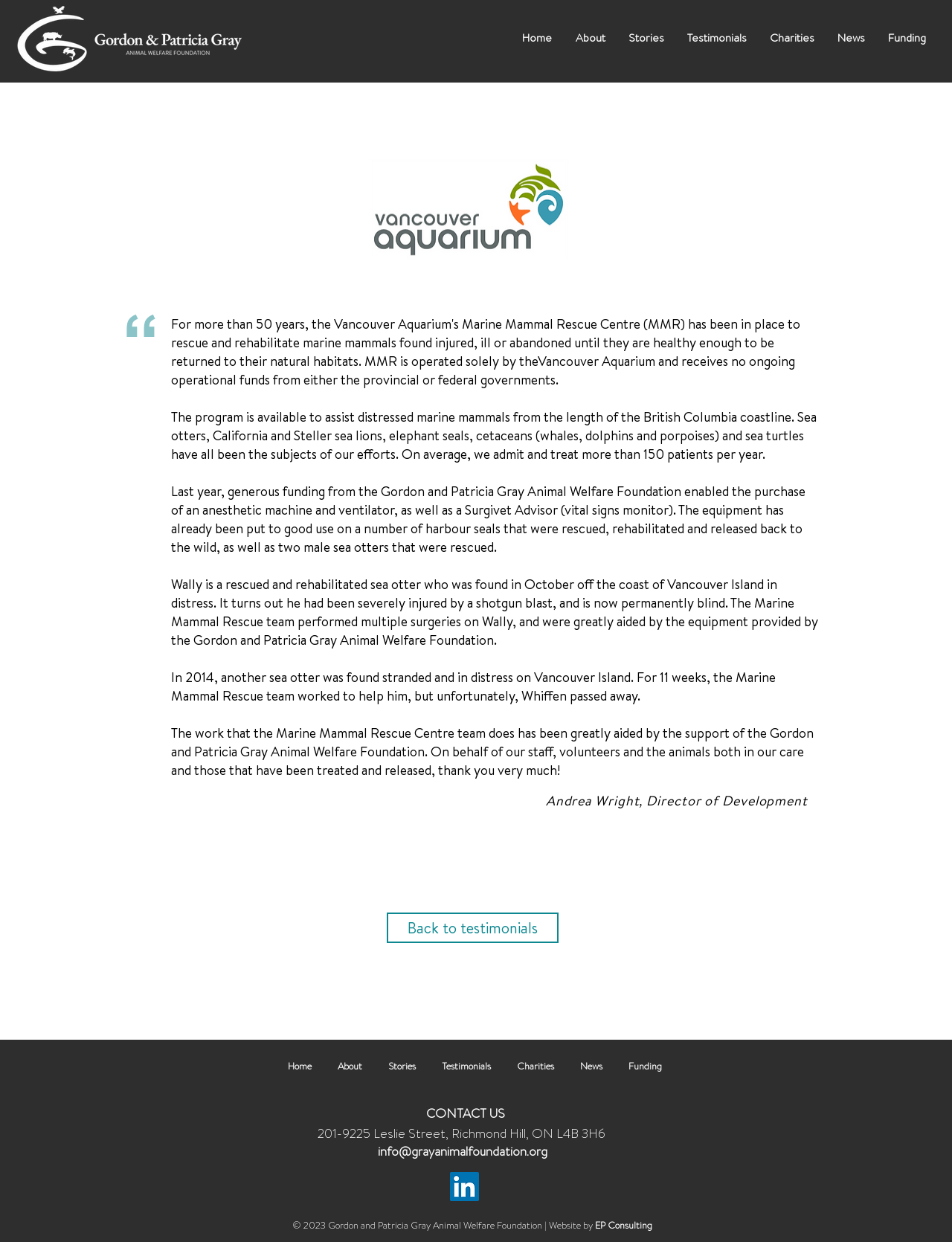Based on the image, give a detailed response to the question: What is the name of the director of development?

The name of the director of development can be found in the heading element with the text 'Andrea Wright, Director of Development', which is located below the main content area.